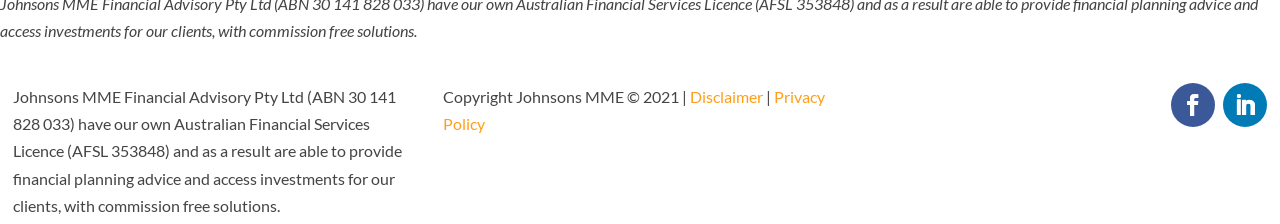Determine the bounding box coordinates for the UI element matching this description: "Privacy Policy".

[0.346, 0.389, 0.645, 0.595]